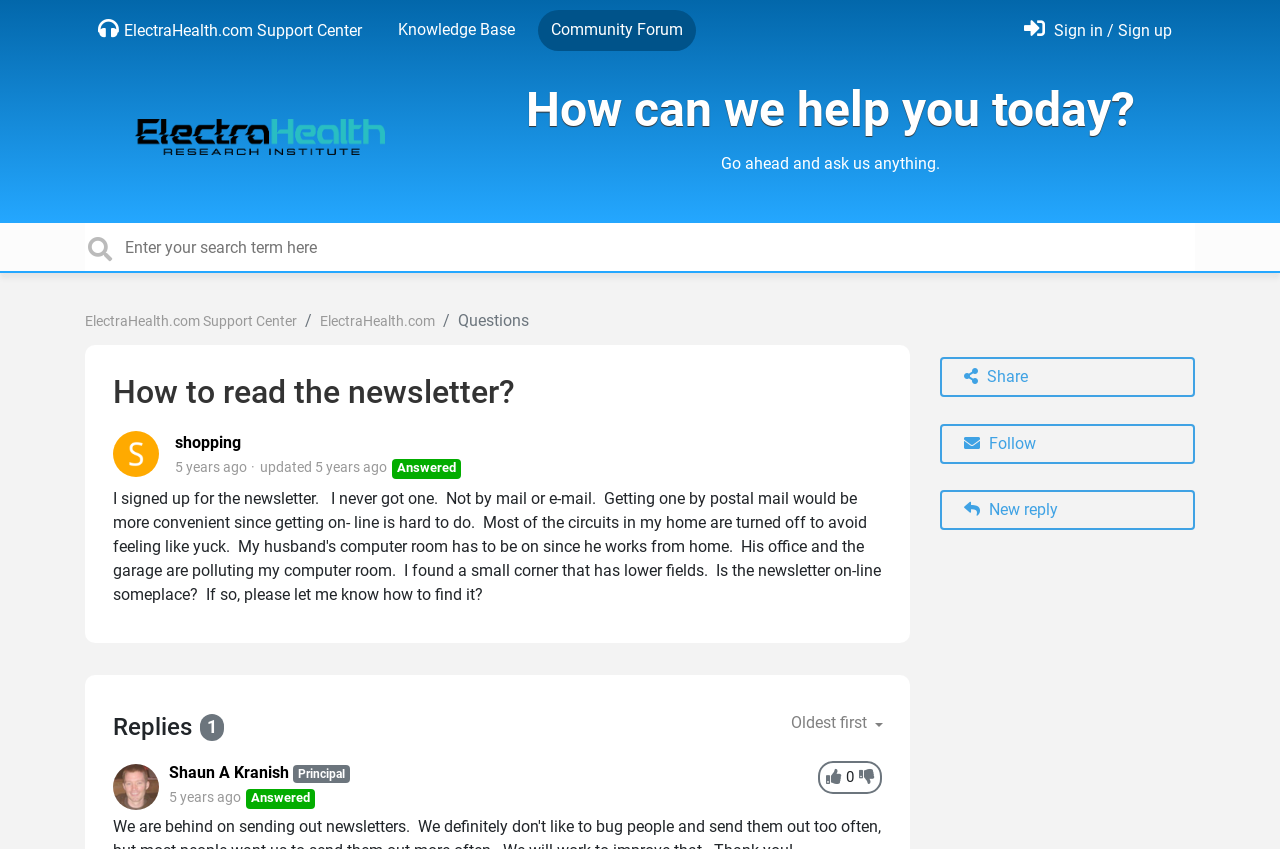Can you show the bounding box coordinates of the region to click on to complete the task described in the instruction: "contact us"?

None